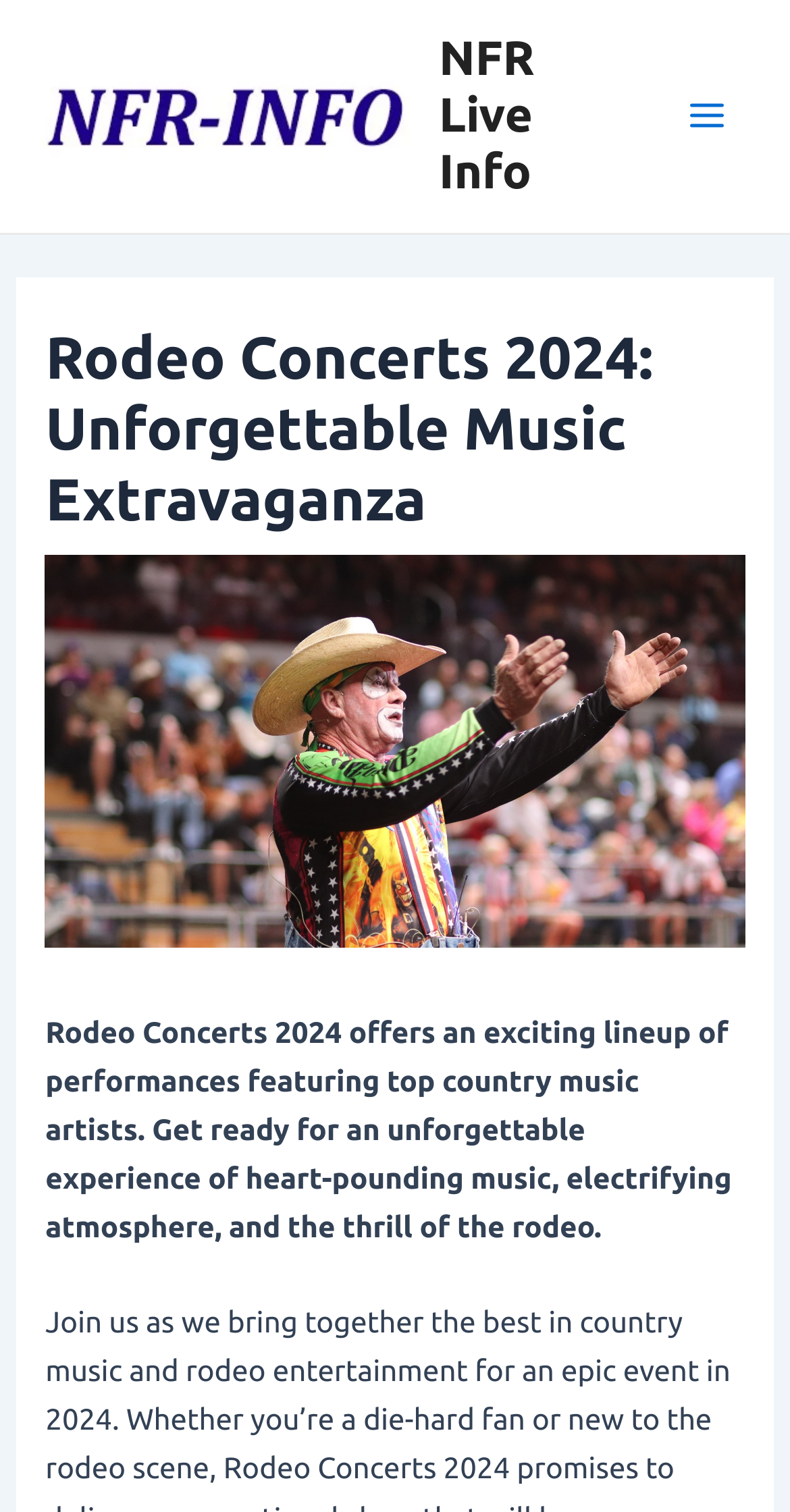Please answer the following query using a single word or phrase: 
What is the logo on the top left corner?

NFR